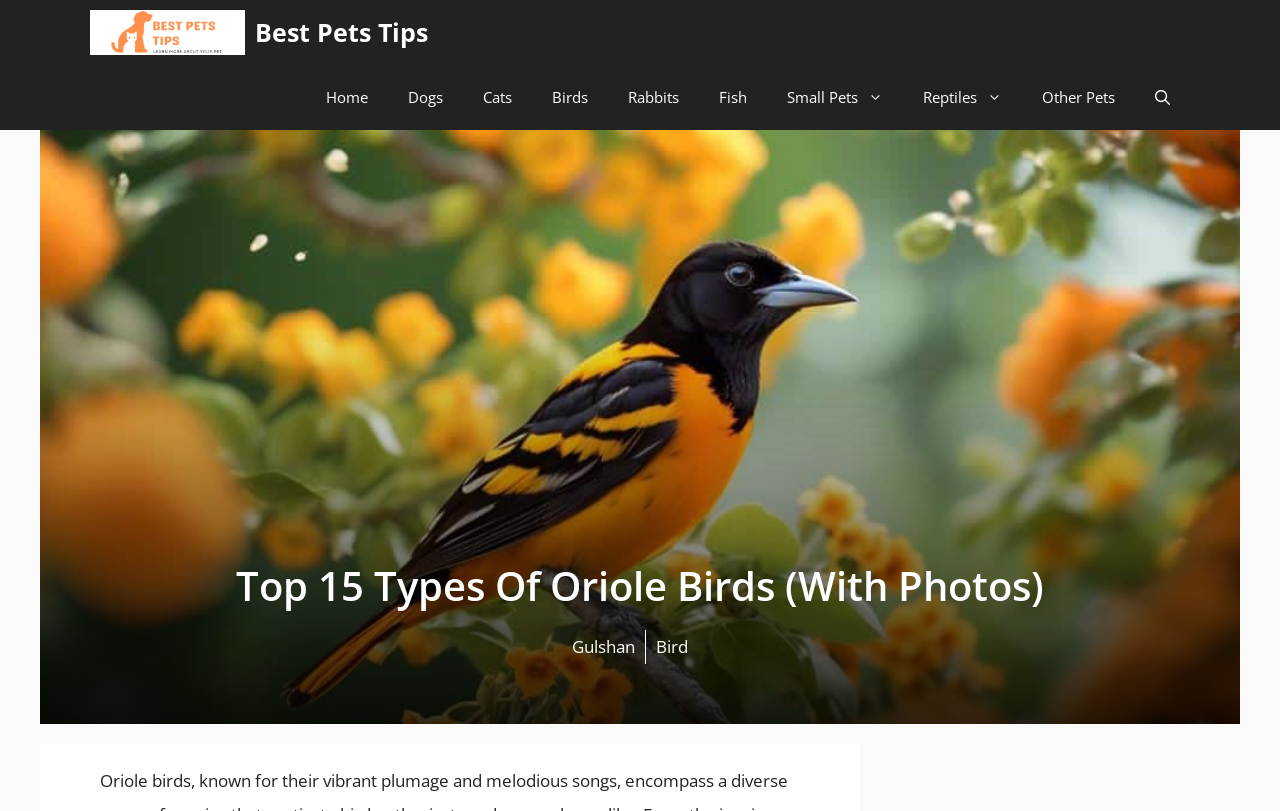Answer the following in one word or a short phrase: 
What is the topic of the webpage?

Oriole birds